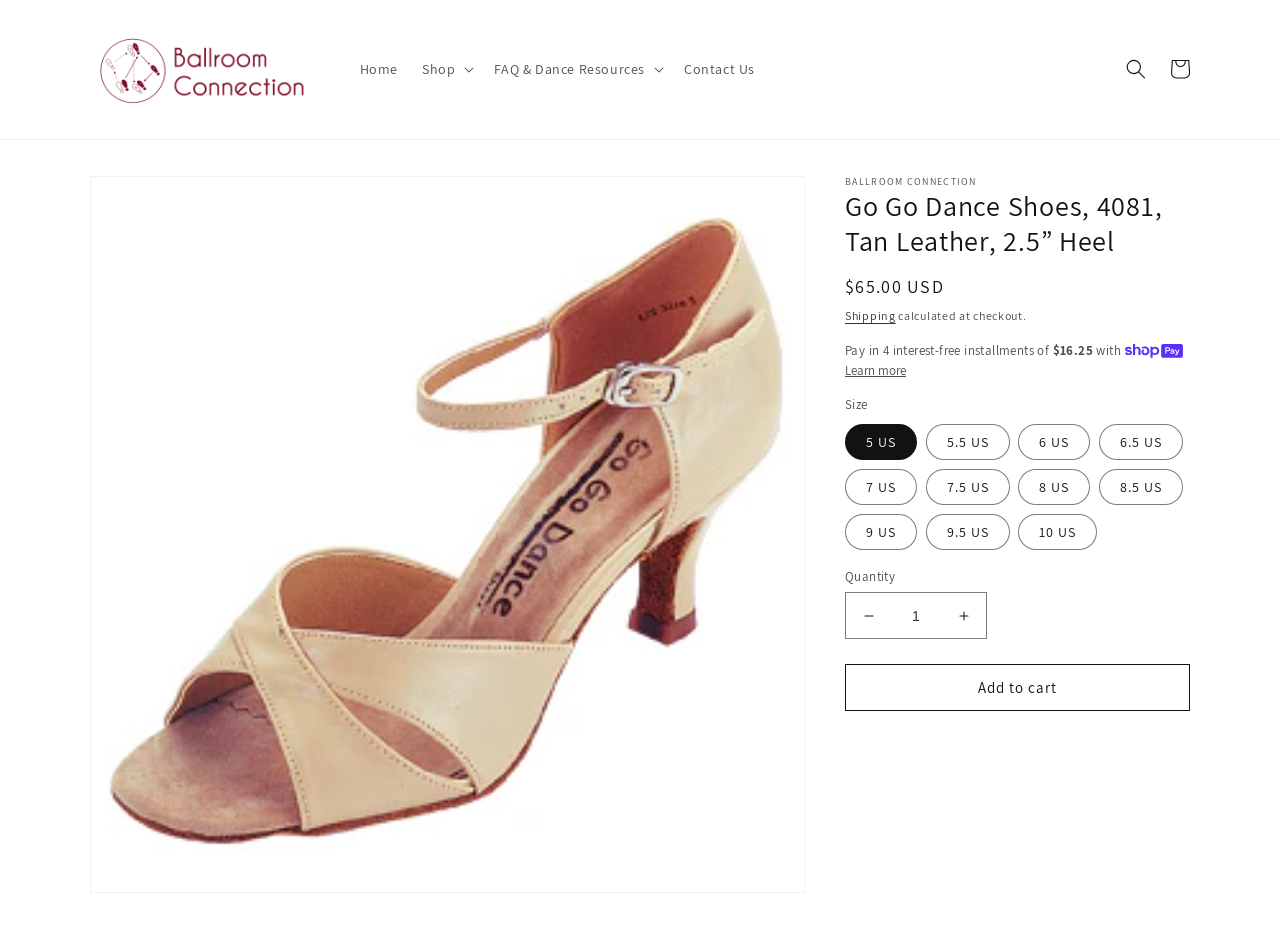What is the function of the 'Search' button?
Answer the question with as much detail as possible.

I determined the function of the button by its label and location. It is placed in the top navigation bar, and its label suggests that it is used to search the website for specific products or information.